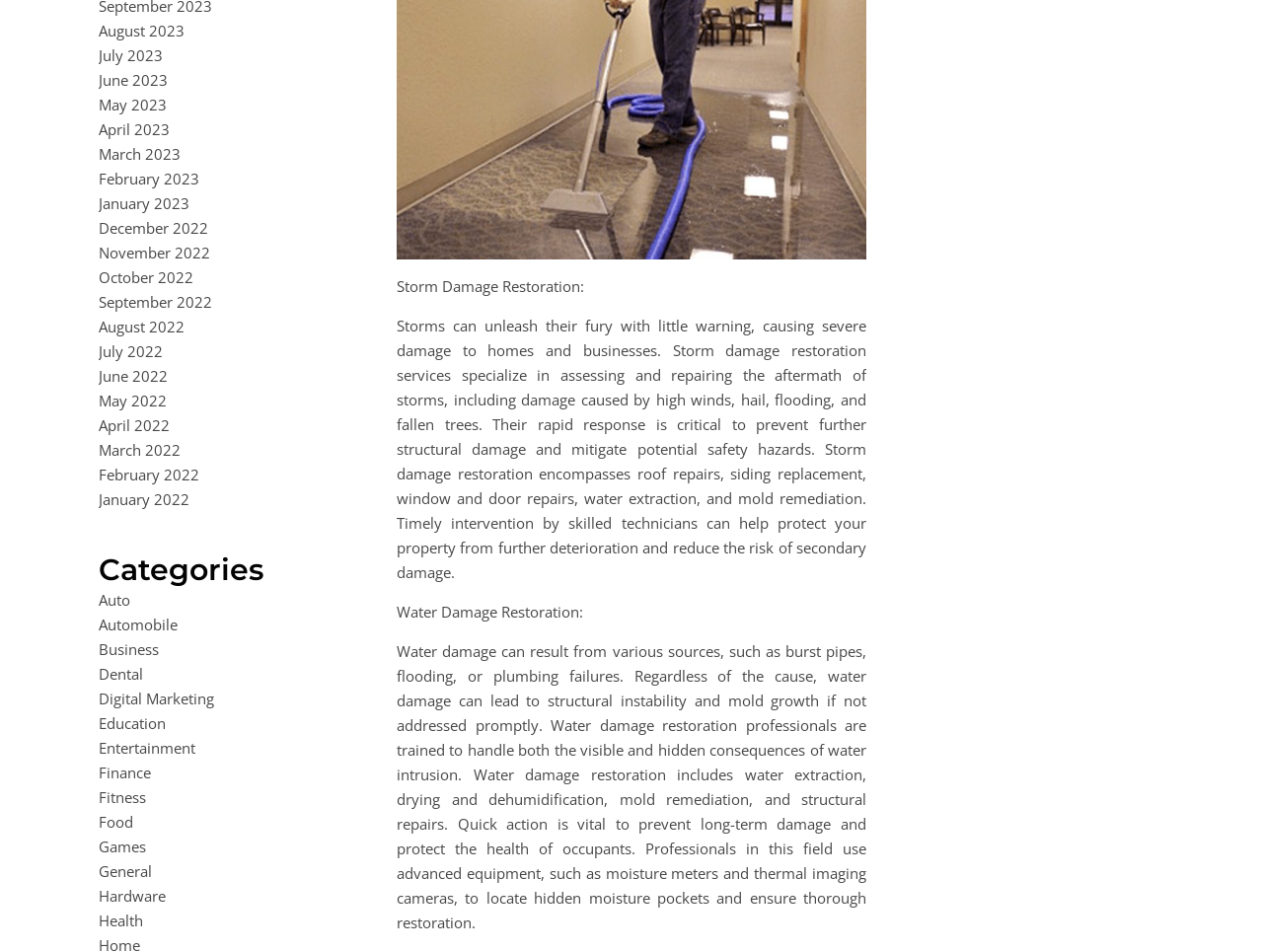What type of equipment is used in water damage restoration?
Give a detailed response to the question by analyzing the screenshot.

The static text element mentions that professionals in water damage restoration use advanced equipment, such as moisture meters and thermal imaging cameras, to locate hidden moisture pockets and ensure thorough restoration, which implies that moisture meters are one type of equipment used in water damage restoration.